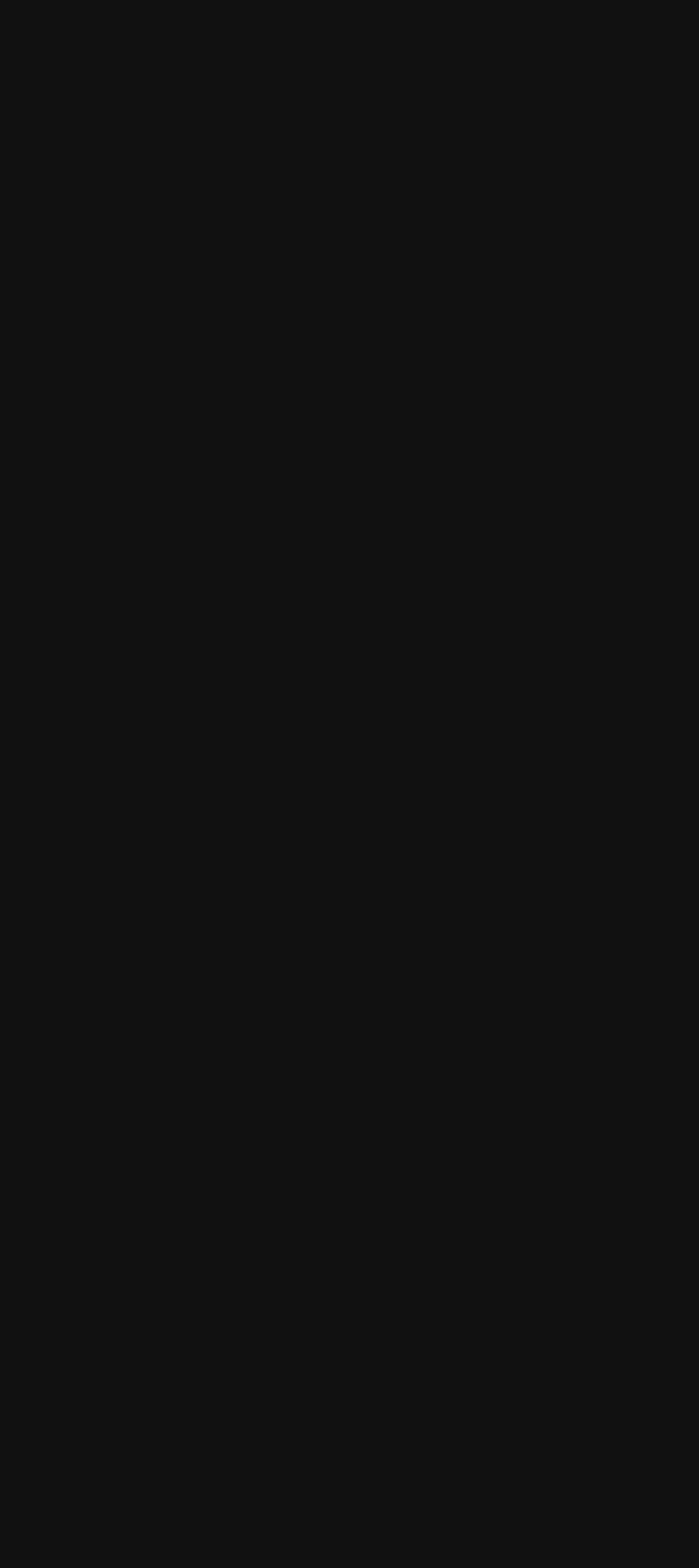Please identify the bounding box coordinates of the element I should click to complete this instruction: 'go to YouTube'. The coordinates should be given as four float numbers between 0 and 1, like this: [left, top, right, bottom].

[0.07, 0.488, 0.255, 0.515]